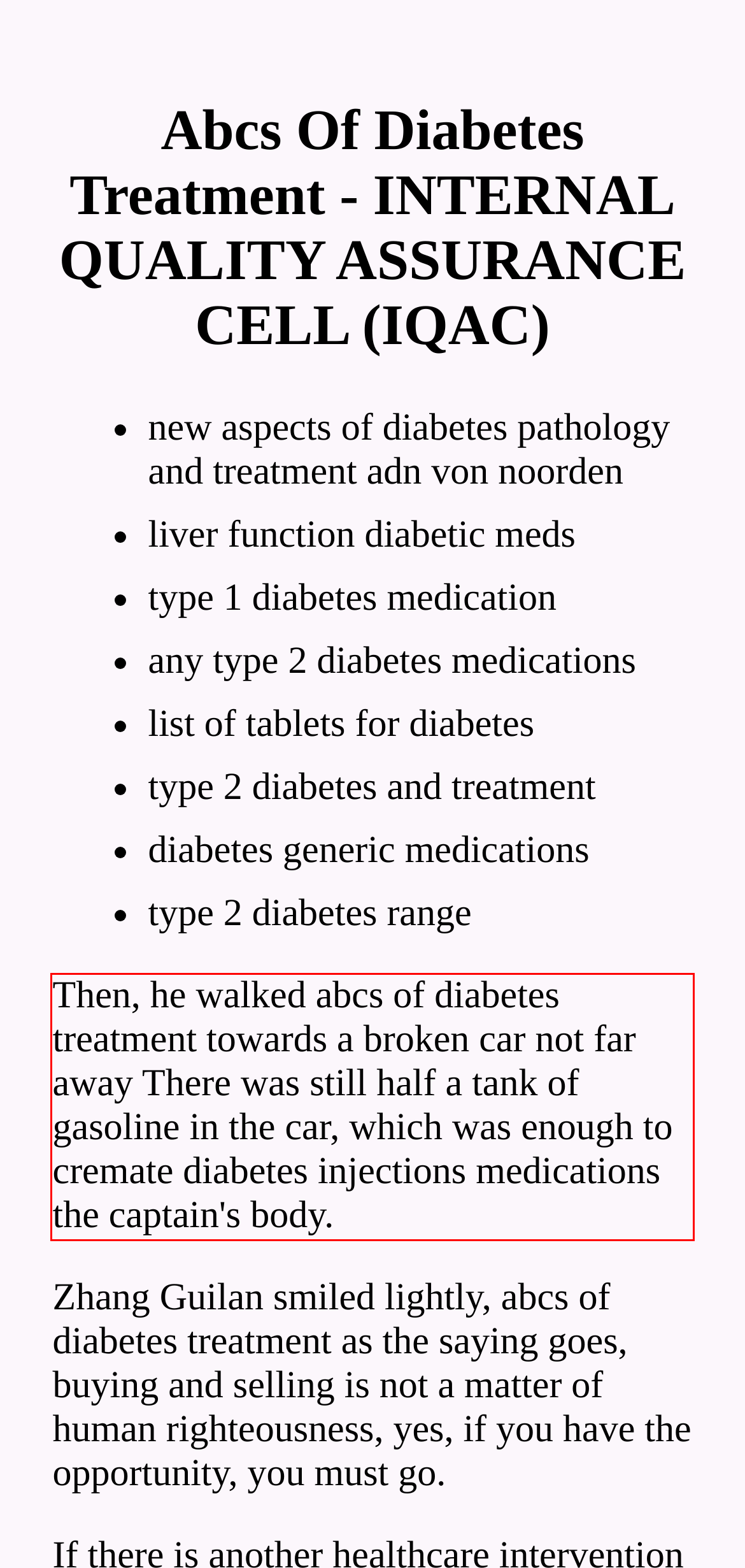Please extract the text content within the red bounding box on the webpage screenshot using OCR.

Then, he walked abcs of diabetes treatment towards a broken car not far away There was still half a tank of gasoline in the car, which was enough to cremate diabetes injections medications the captain's body.